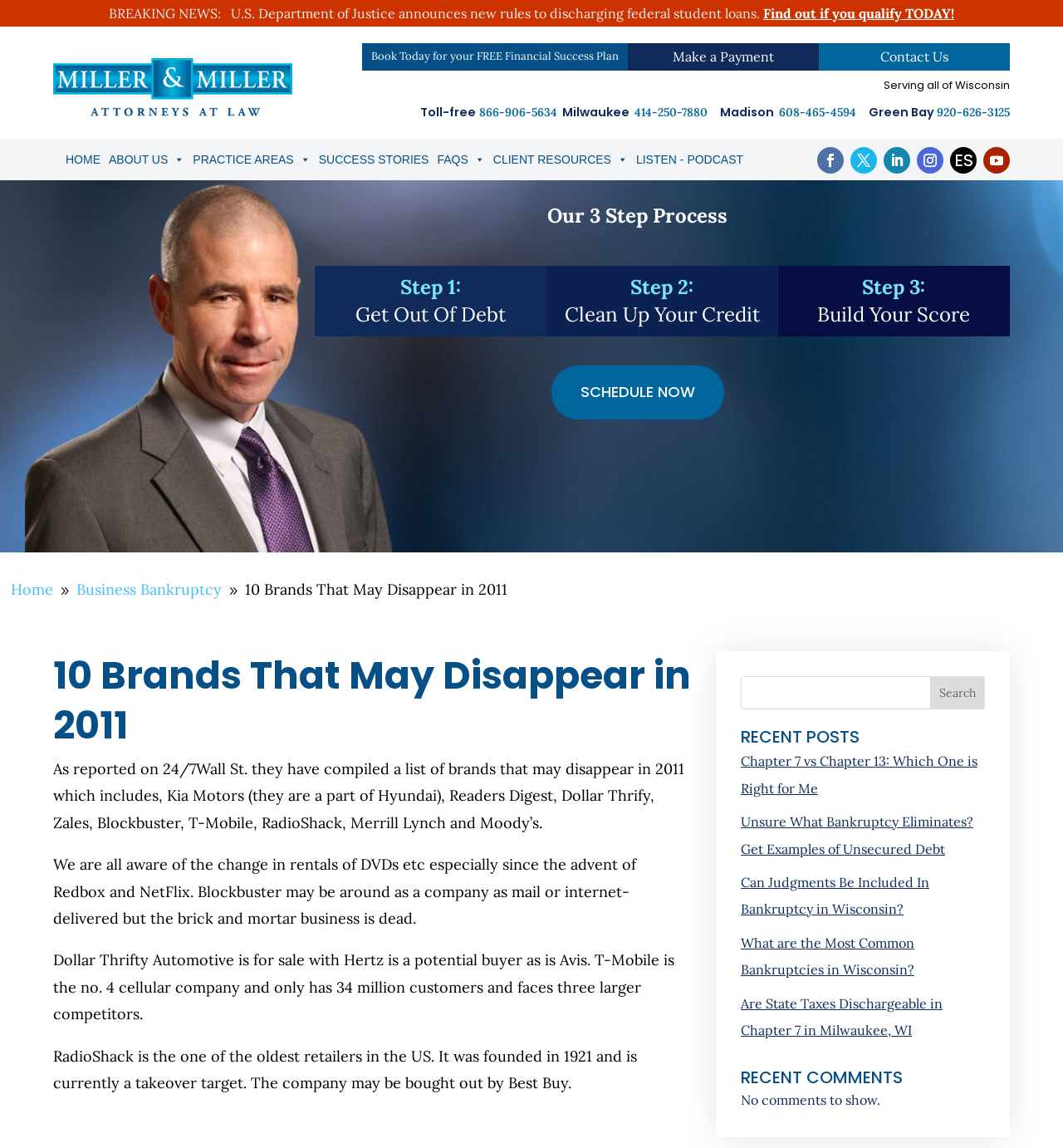Answer the question with a single word or phrase: 
What is the topic of the recent posts section?

Bankruptcy